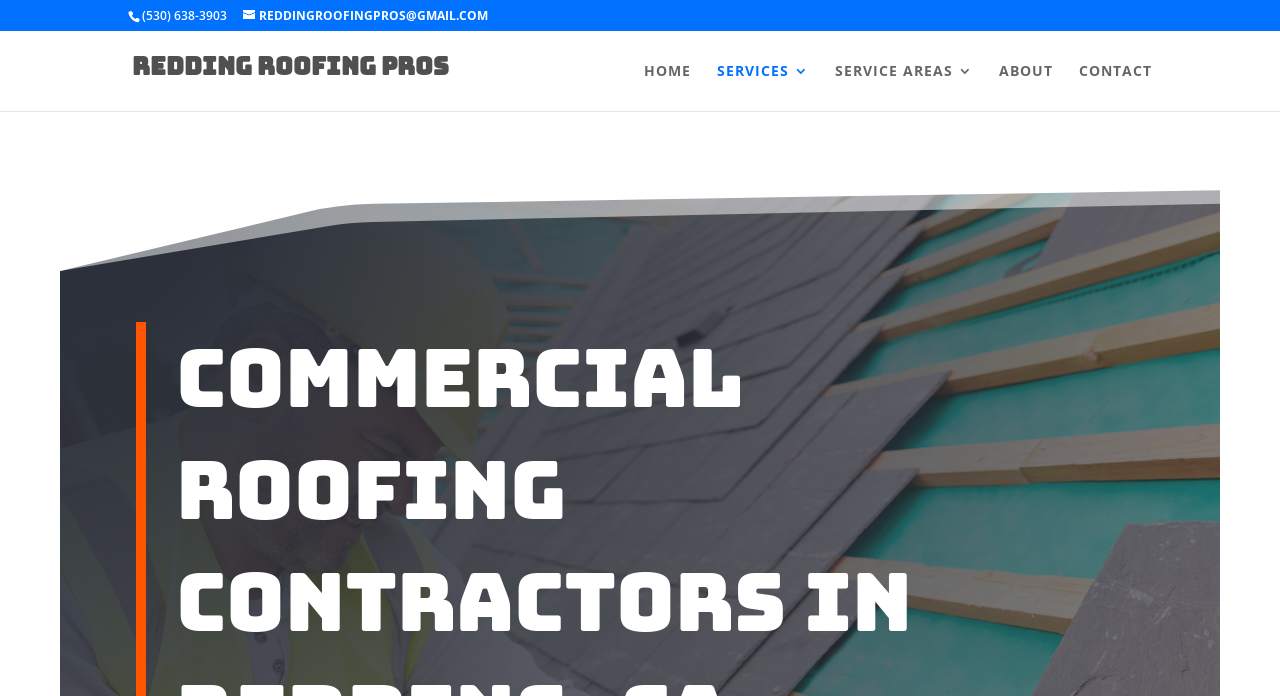Determine the bounding box coordinates of the clickable region to execute the instruction: "Send an email". The coordinates should be four float numbers between 0 and 1, denoted as [left, top, right, bottom].

[0.19, 0.01, 0.381, 0.034]